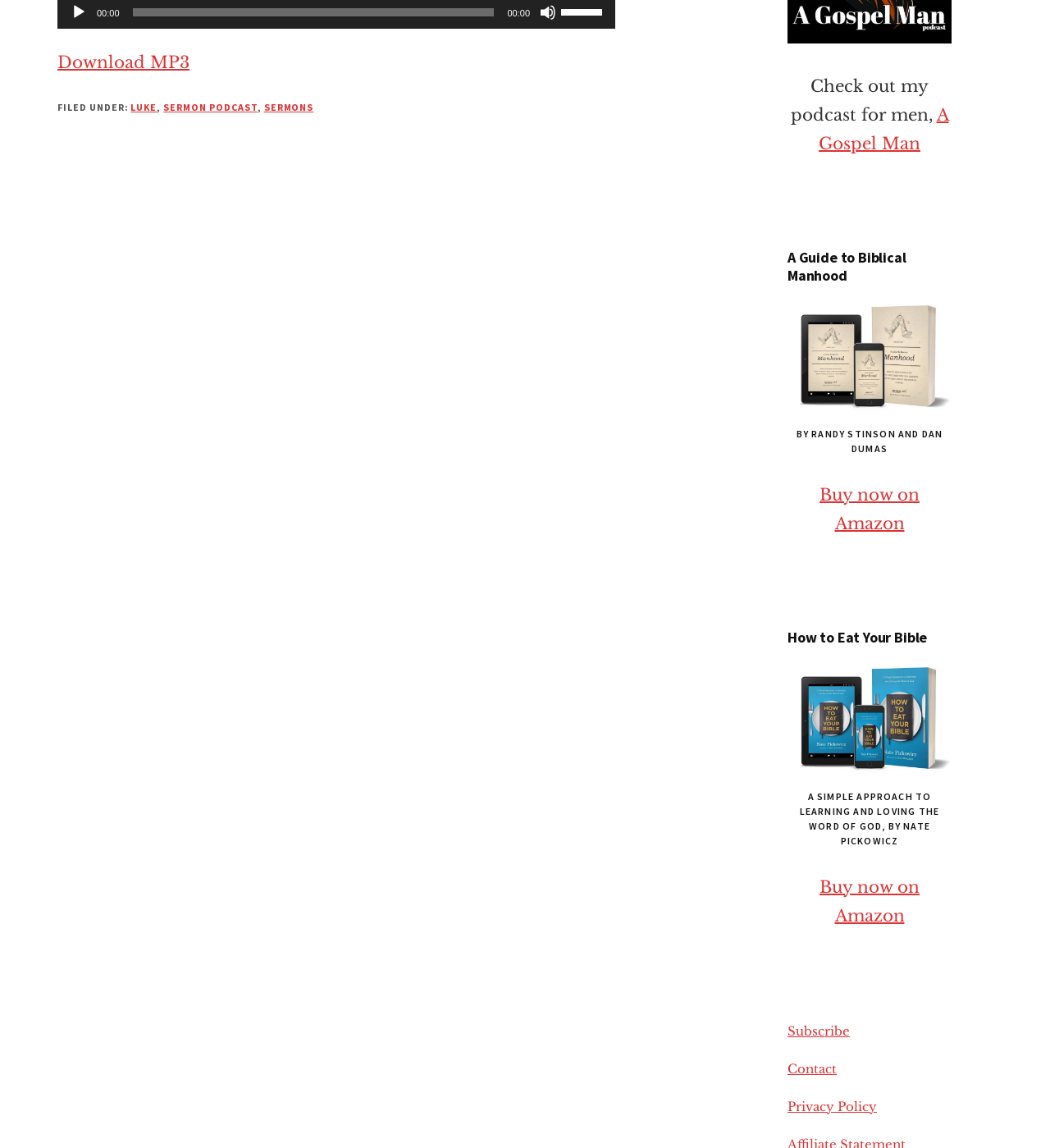Identify the bounding box for the given UI element using the description provided. Coordinates should be in the format (top-left x, top-left y, bottom-right x, bottom-right y) and must be between 0 and 1. Here is the description: ABOUT US

None